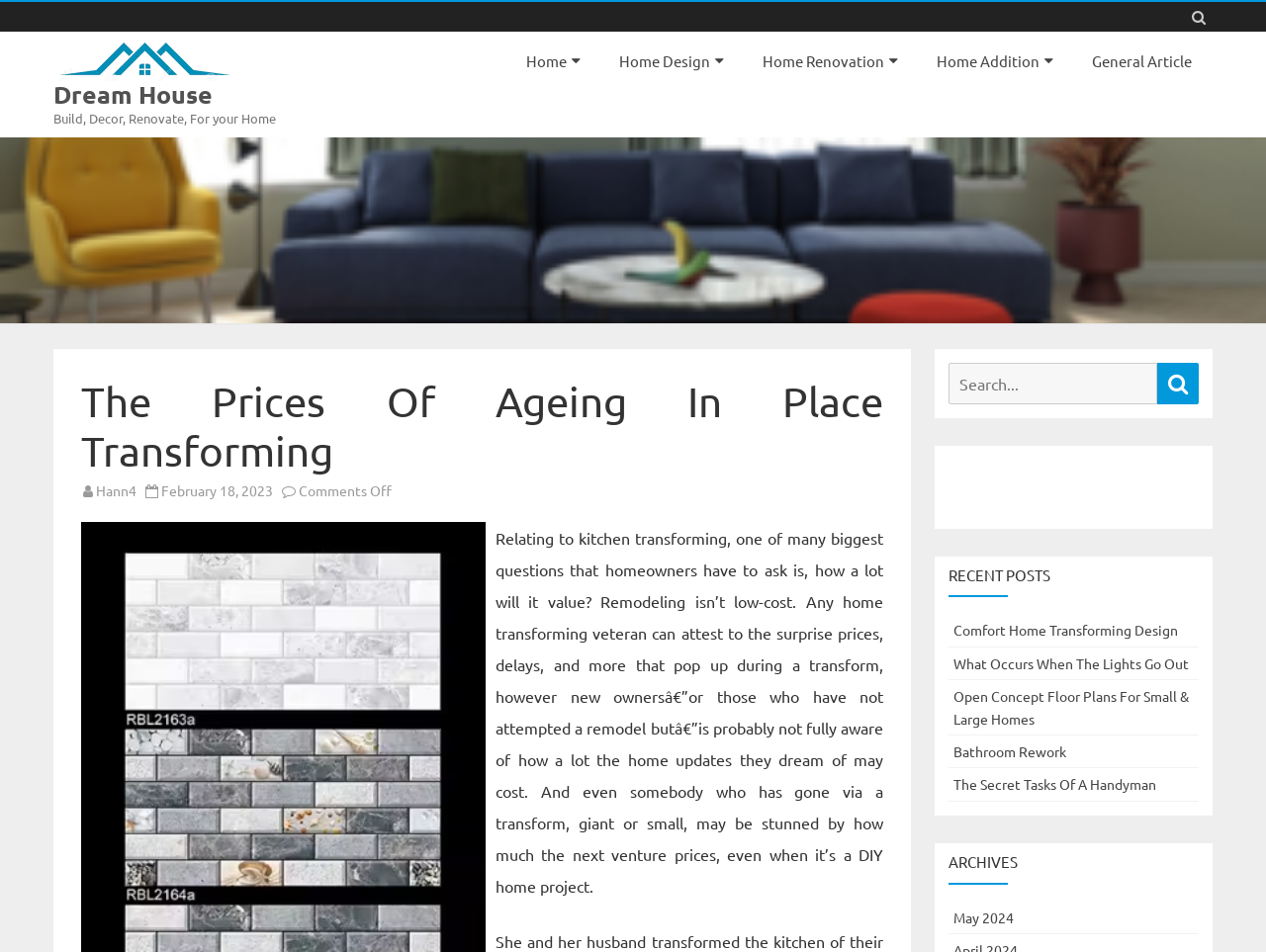Please find the bounding box coordinates (top-left x, top-left y, bottom-right x, bottom-right y) in the screenshot for the UI element described as follows: Search

[0.914, 0.381, 0.947, 0.424]